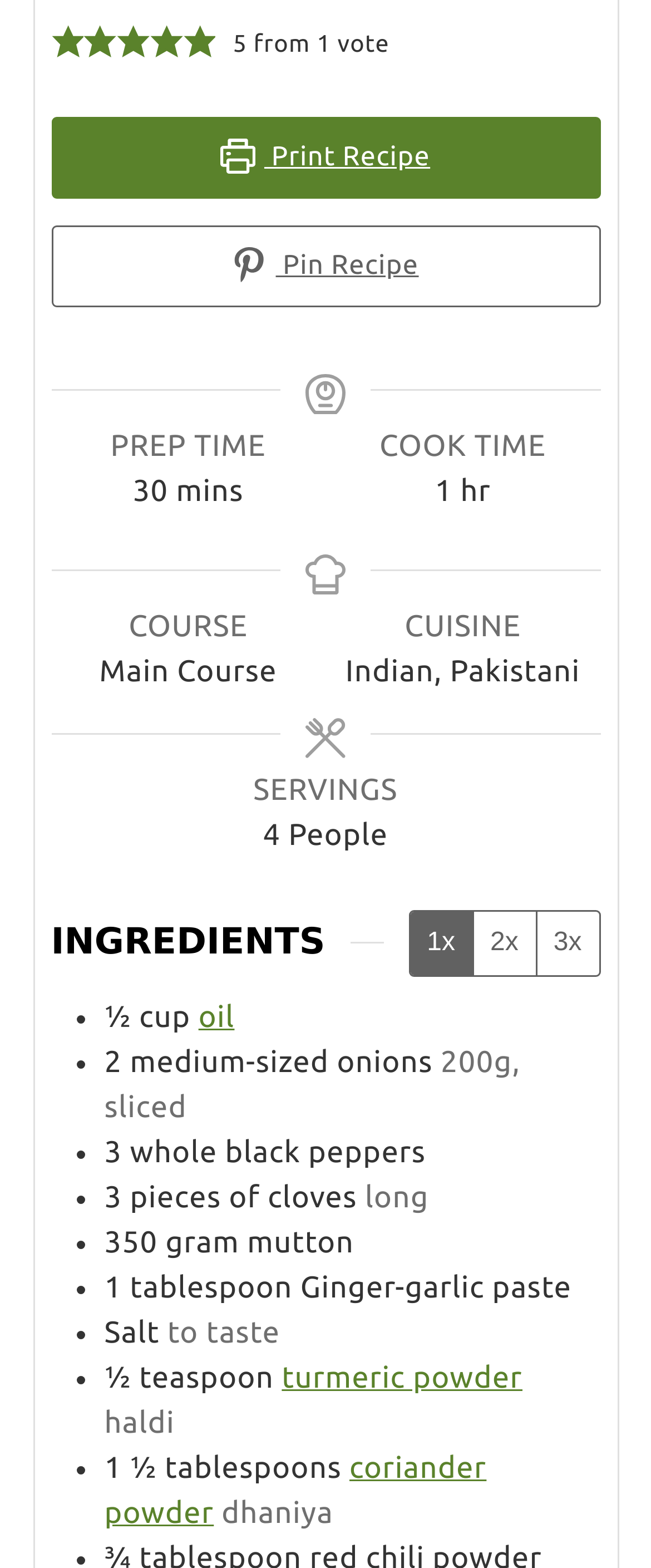Please specify the bounding box coordinates of the clickable region necessary for completing the following instruction: "Click the 'Alec Paige' link". The coordinates must consist of four float numbers between 0 and 1, i.e., [left, top, right, bottom].

None